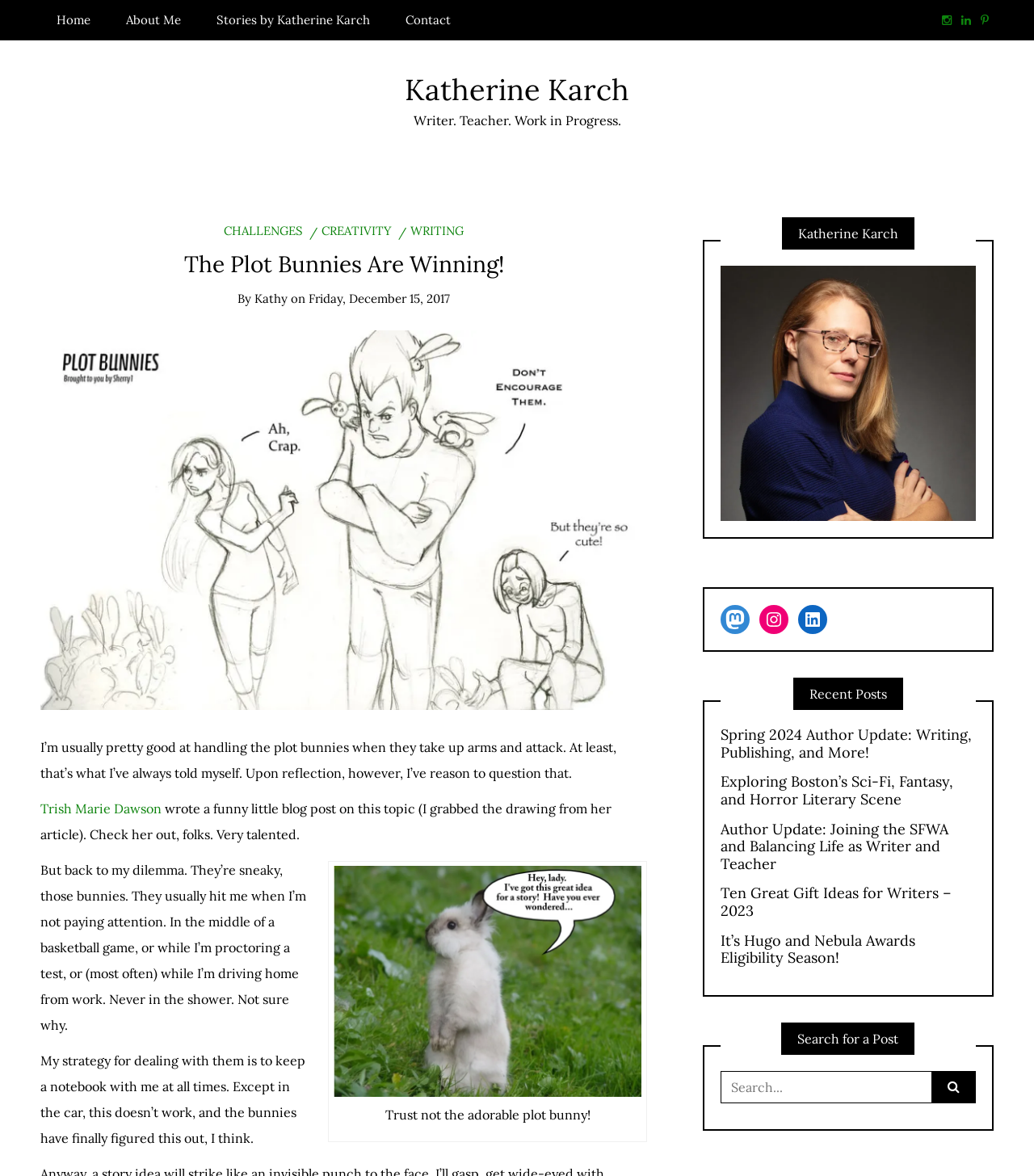Find the bounding box coordinates of the clickable area required to complete the following action: "view stories by Katherine Karch".

[0.194, 0.0, 0.373, 0.034]